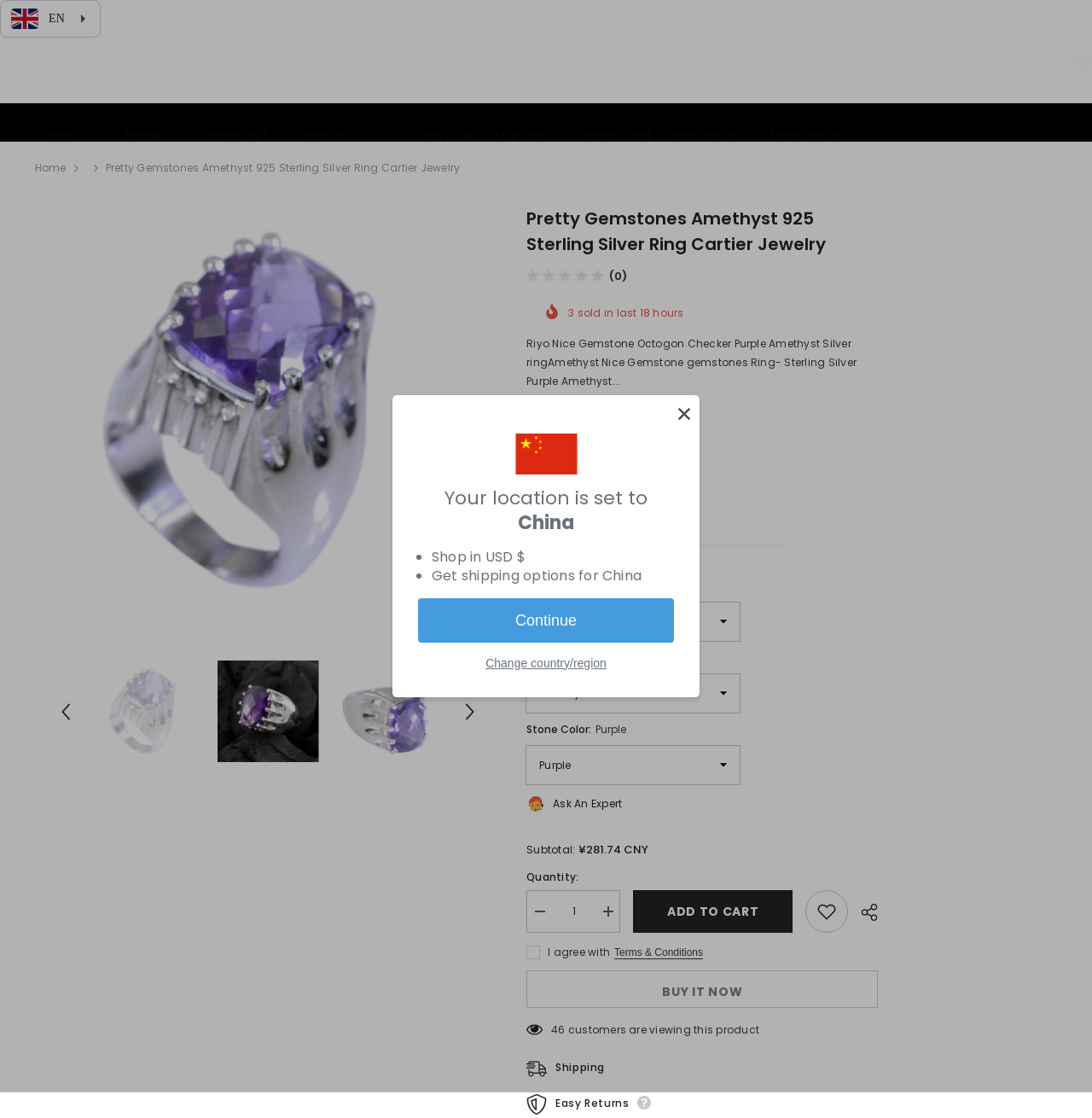Determine the bounding box coordinates of the region I should click to achieve the following instruction: "Change country/region". Ensure the bounding box coordinates are four float numbers between 0 and 1, i.e., [left, top, right, bottom].

[0.445, 0.586, 0.555, 0.601]